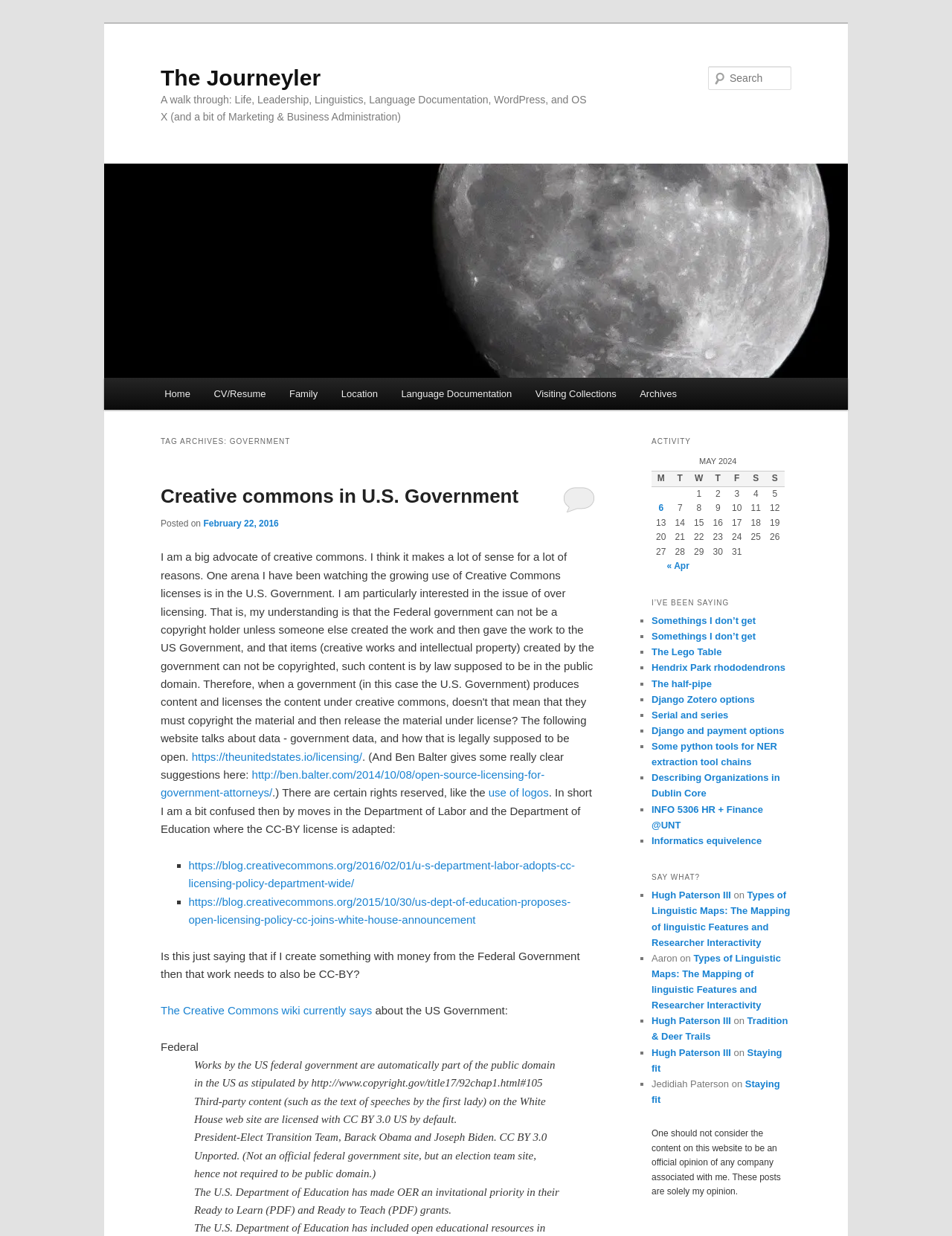What type of content is listed under 'Main menu'?
Utilize the information in the image to give a detailed answer to the question.

Under the 'Main menu' heading, there are links to various pages such as 'Home', 'CV/Resume', 'Family', and others. This suggests that the 'Main menu' is a navigation menu that provides access to different sections of the website.